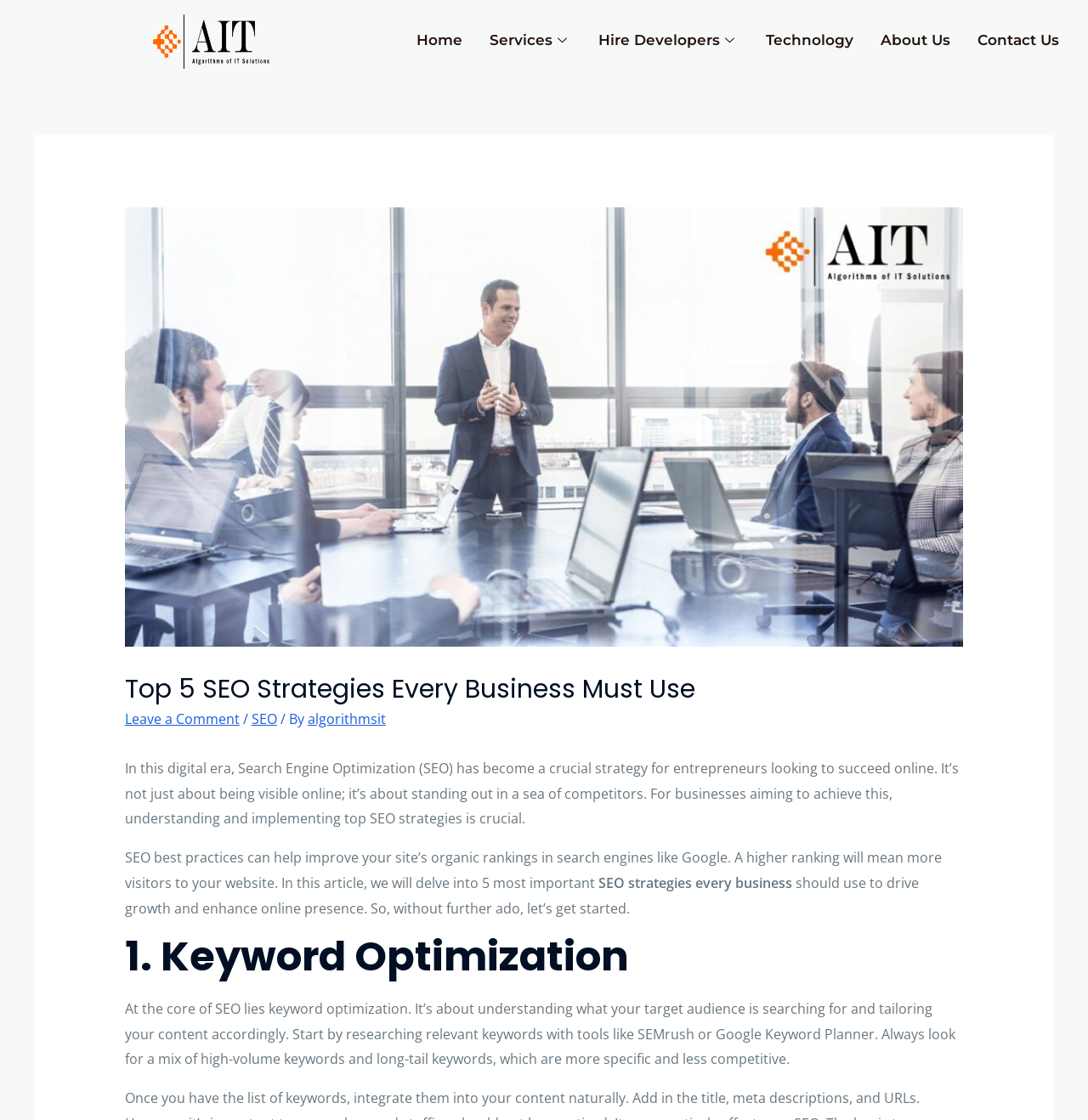What is the benefit of a higher ranking in search engines?
Carefully analyze the image and provide a thorough answer to the question.

According to the webpage, a higher ranking in search engines like Google will result in more visitors to the website, as mentioned in the paragraph discussing the importance of SEO best practices.